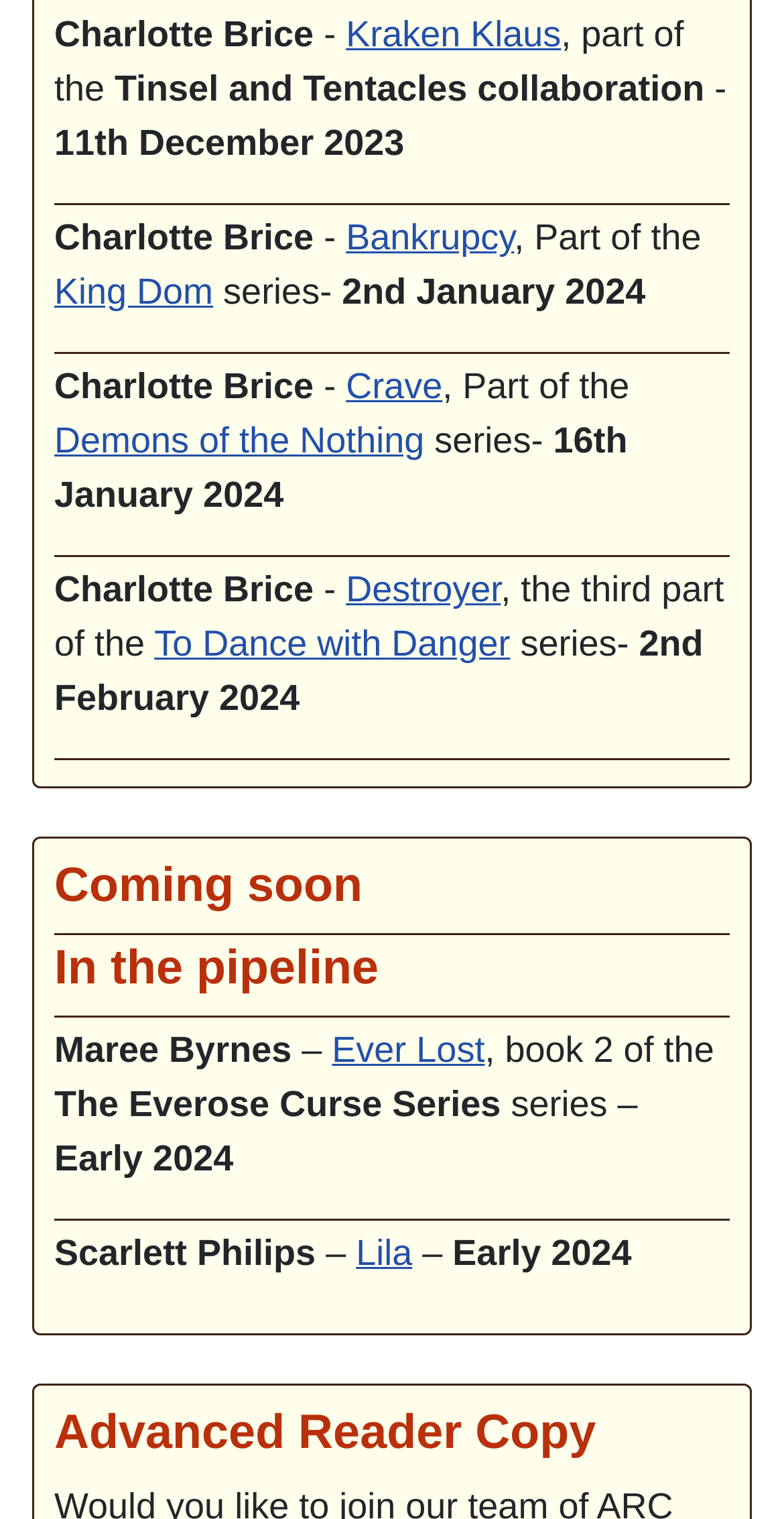What is the release date of 'Lila' by Scarlett Philips?
Please craft a detailed and exhaustive response to the question.

I searched for the text 'Lila' on the webpage and found it alongside the author name 'Scarlett Philips', and then looked for the release date mentioned nearby, which is 'Early 2024'.